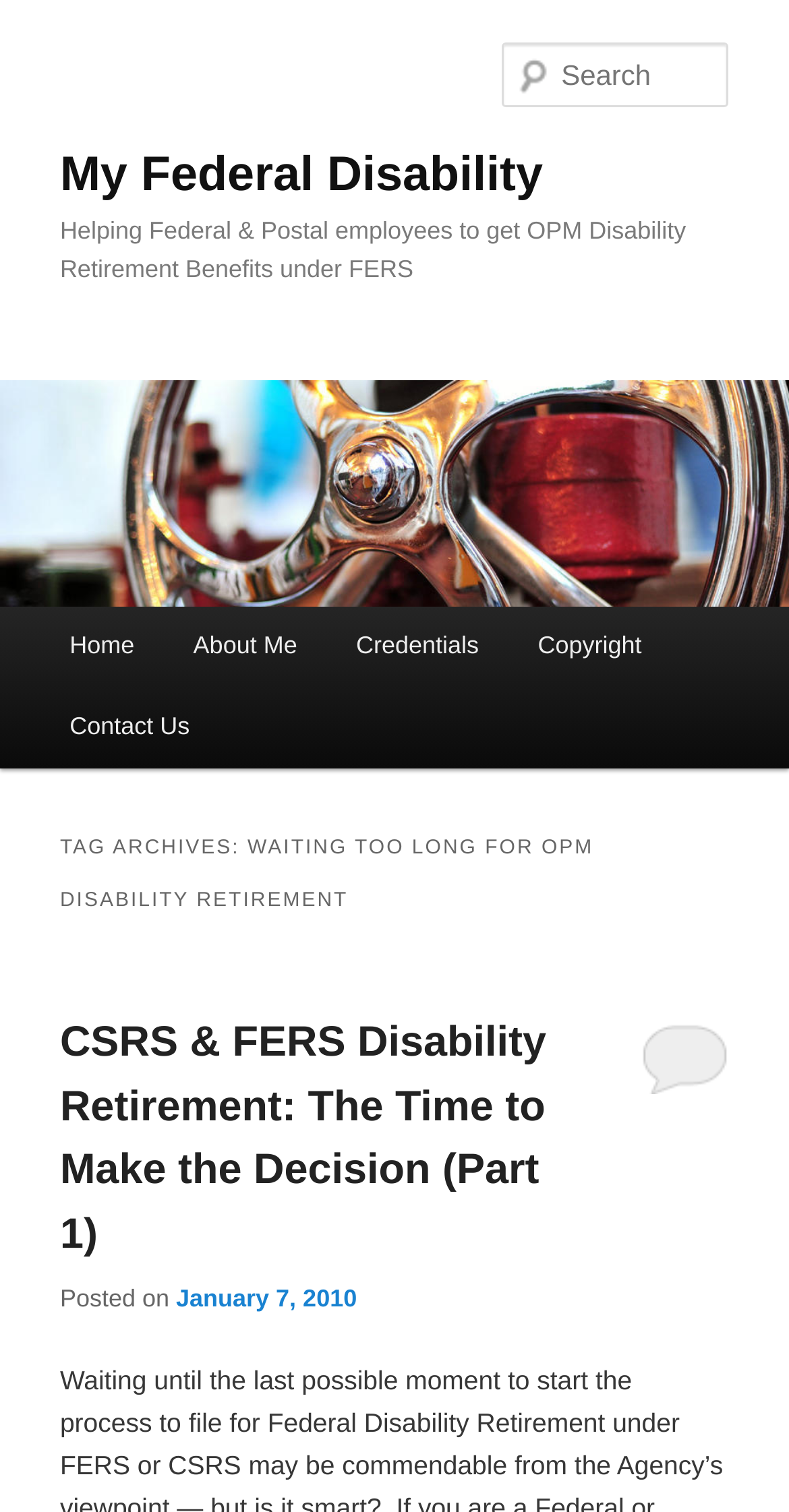Provide the bounding box coordinates for the area that should be clicked to complete the instruction: "search for something".

[0.637, 0.028, 0.924, 0.071]